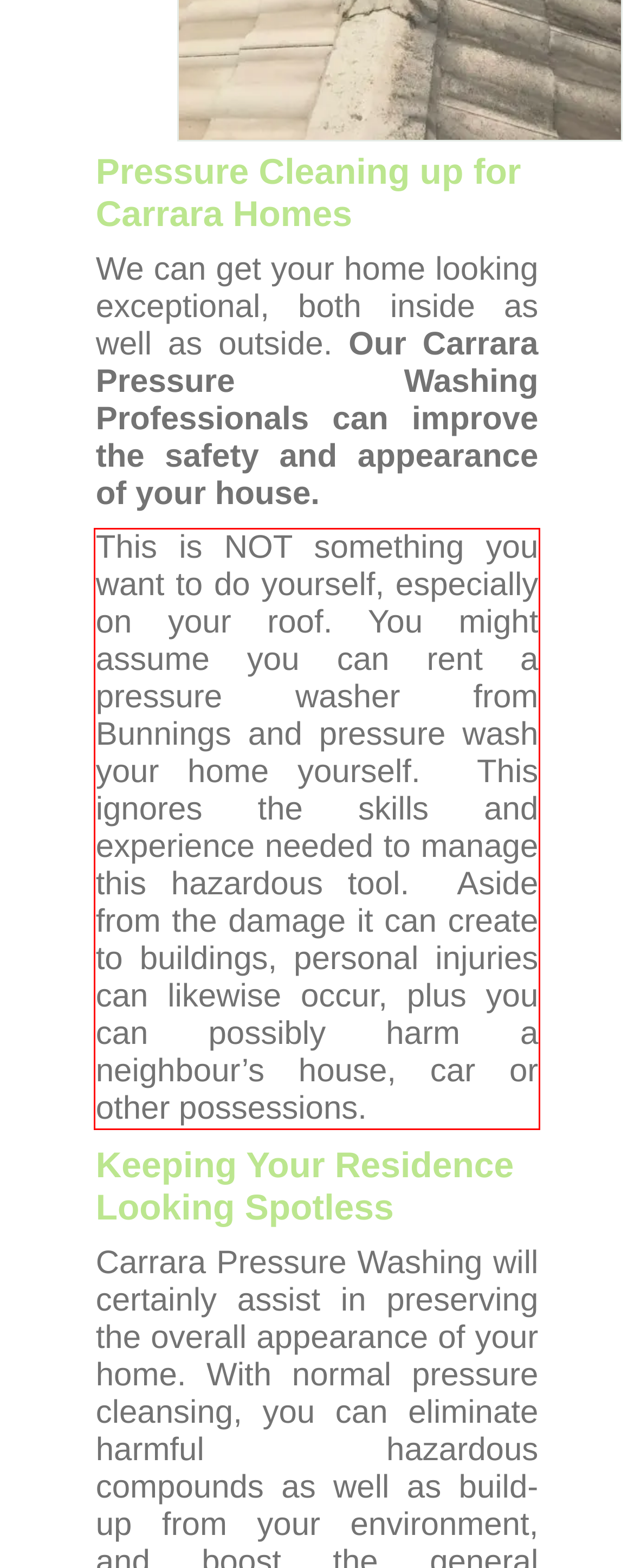Please examine the webpage screenshot and extract the text within the red bounding box using OCR.

This is NOT something you want to do yourself, especially on your roof. You might assume you can rent a pressure washer from Bunnings and pressure wash your home yourself. This ignores the skills and experience needed to manage this hazardous tool. Aside from the damage it can create to buildings, personal injuries can likewise occur, plus you can possibly harm a neighbour’s house, car or other possessions.